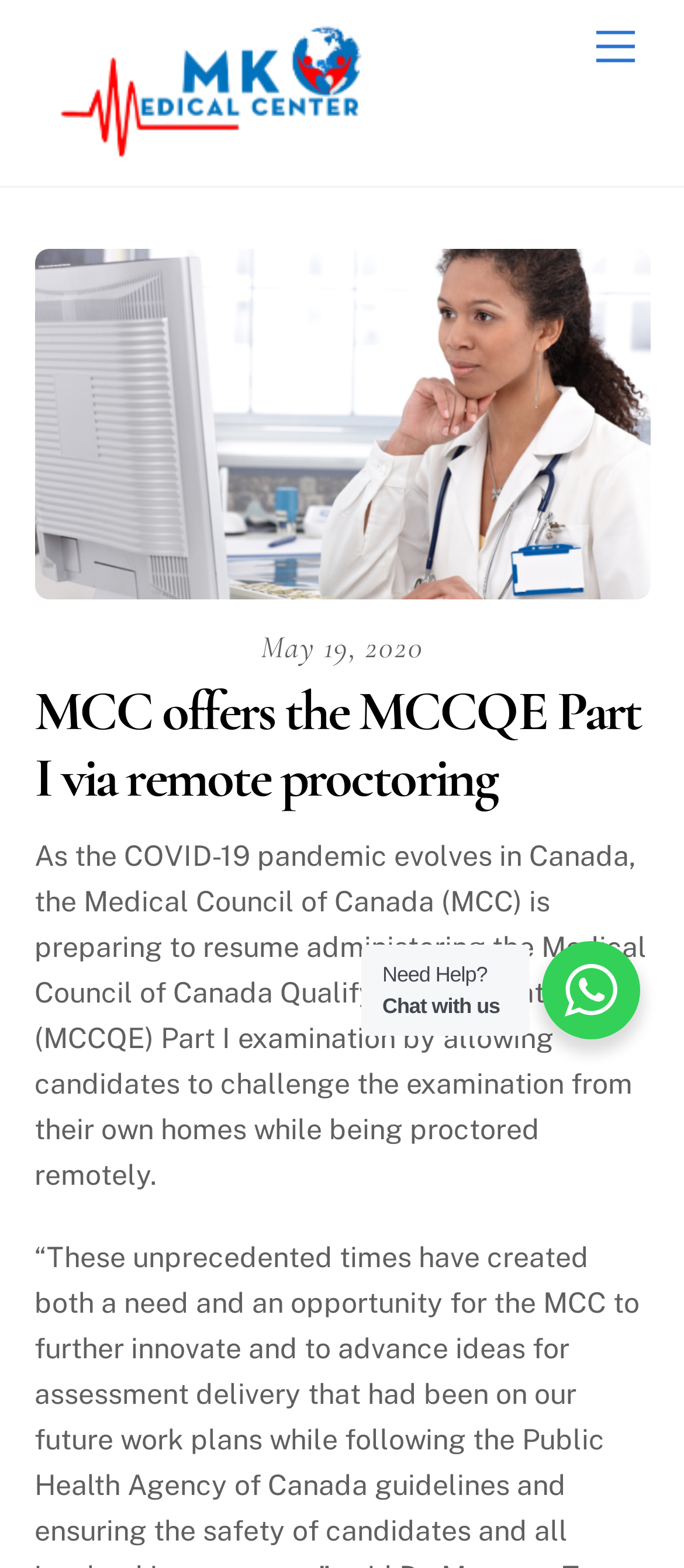Identify the bounding box coordinates of the HTML element based on this description: "alt="MCCQE" title="MCCQE"".

[0.05, 0.356, 0.95, 0.377]